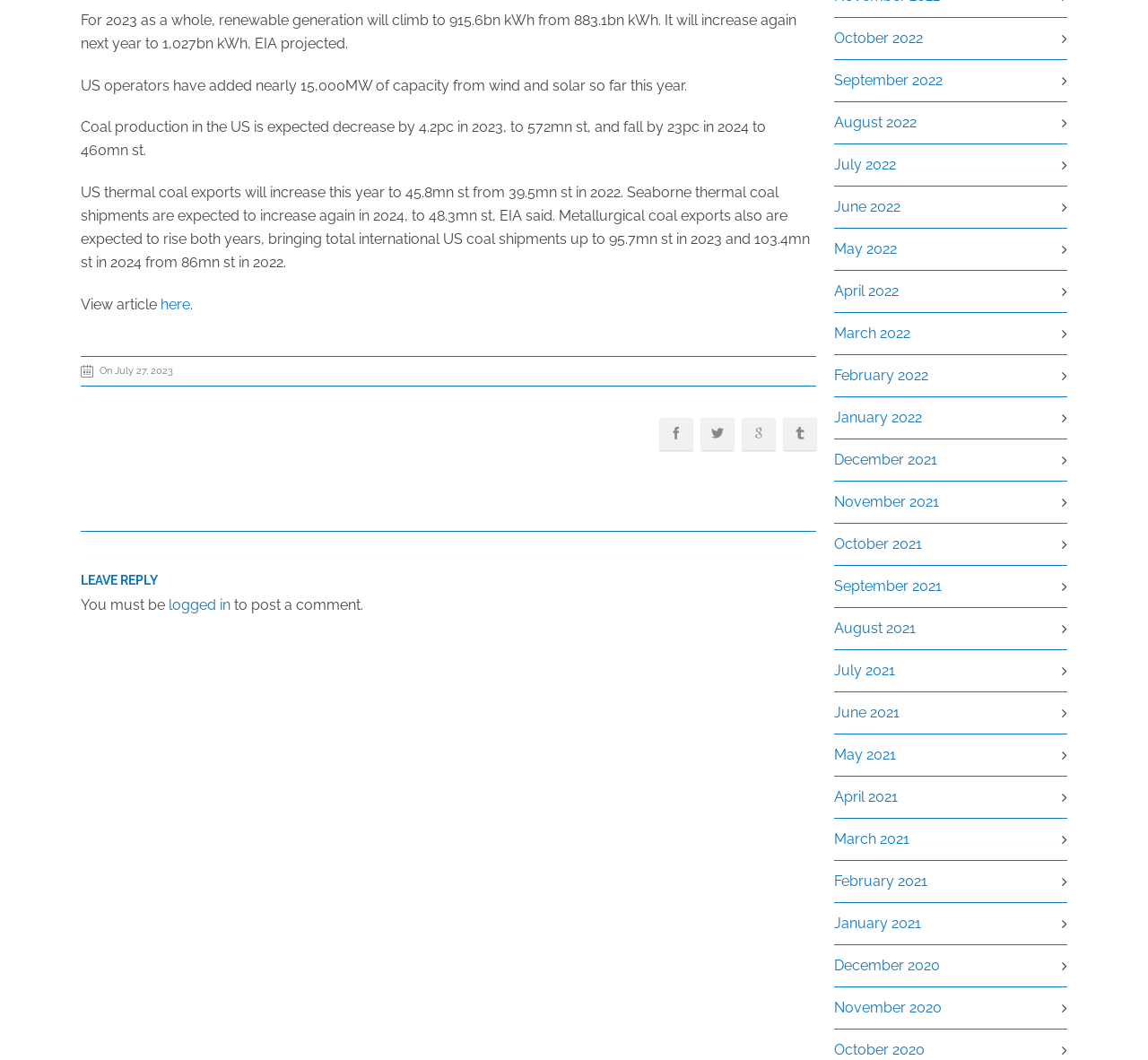Please provide a brief answer to the following inquiry using a single word or phrase:
What is the expected increase in renewable generation in 2024?

1,027bn kWh